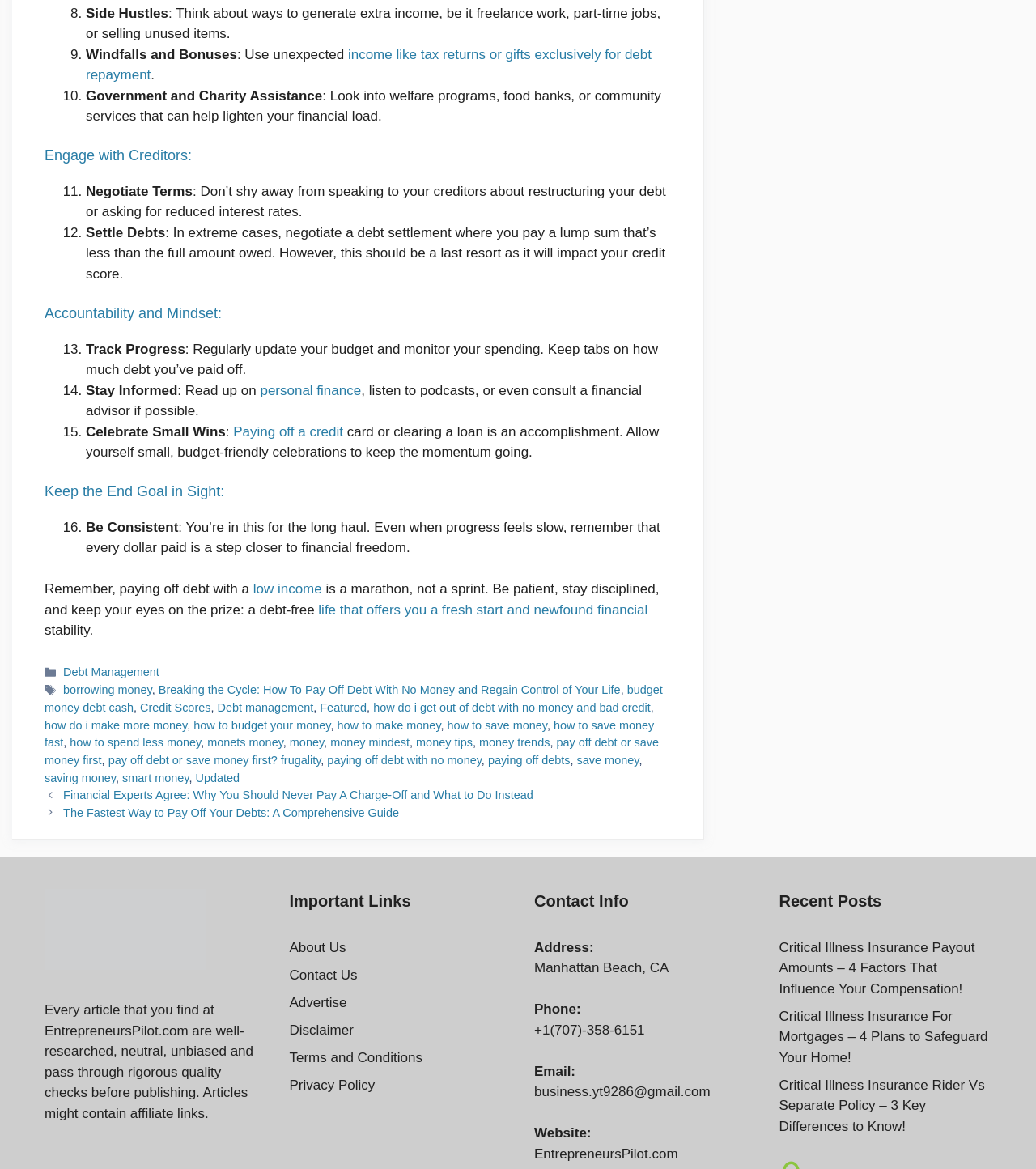Provide a brief response to the question below using a single word or phrase: 
How many ways are mentioned to engage with creditors?

2